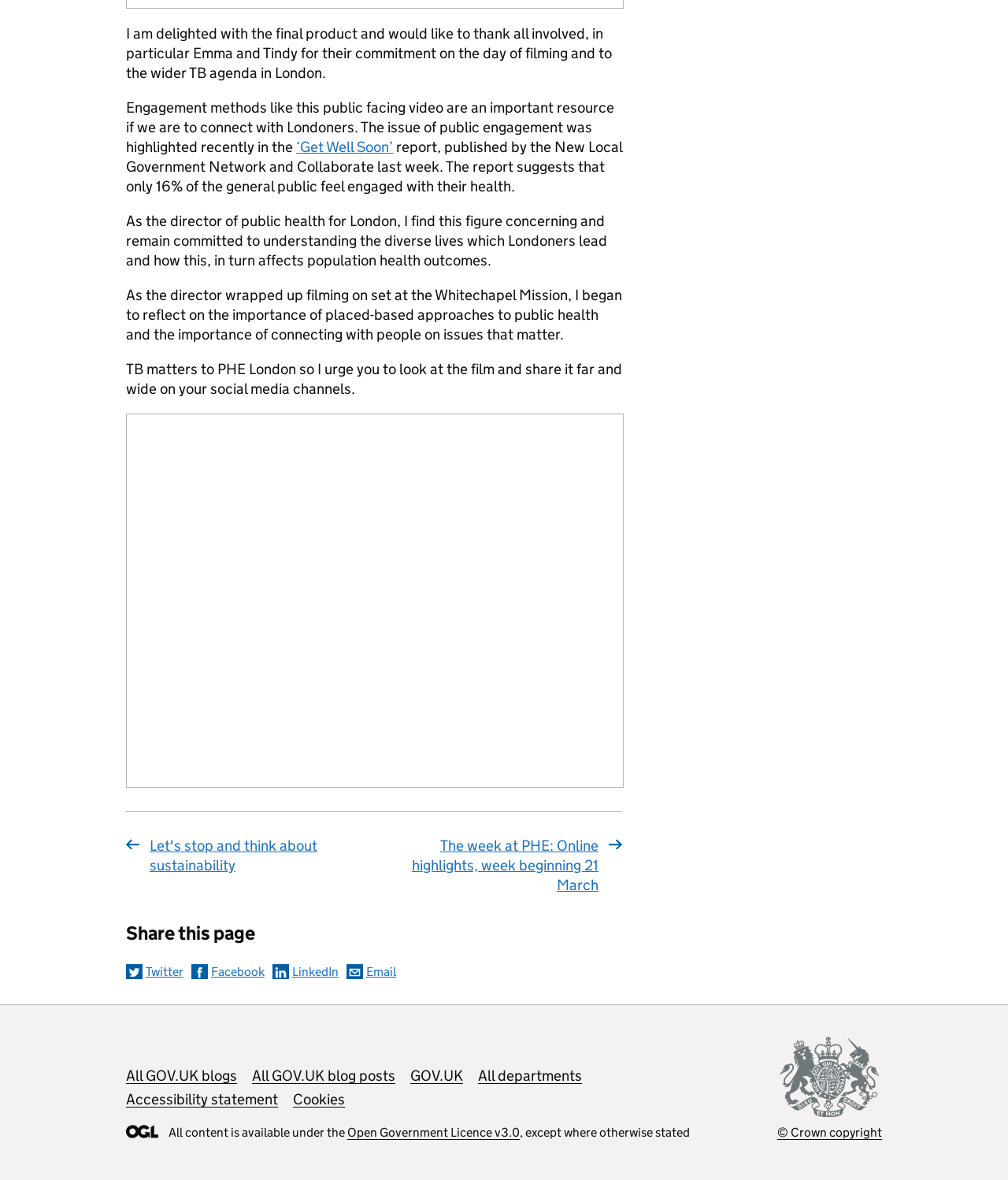Examine the screenshot and answer the question in as much detail as possible: What is the license under which the content is available?

The webpage mentions that all content is available under the Open Government Licence v3.0, except where otherwise stated, so the license is Open Government Licence v3.0.